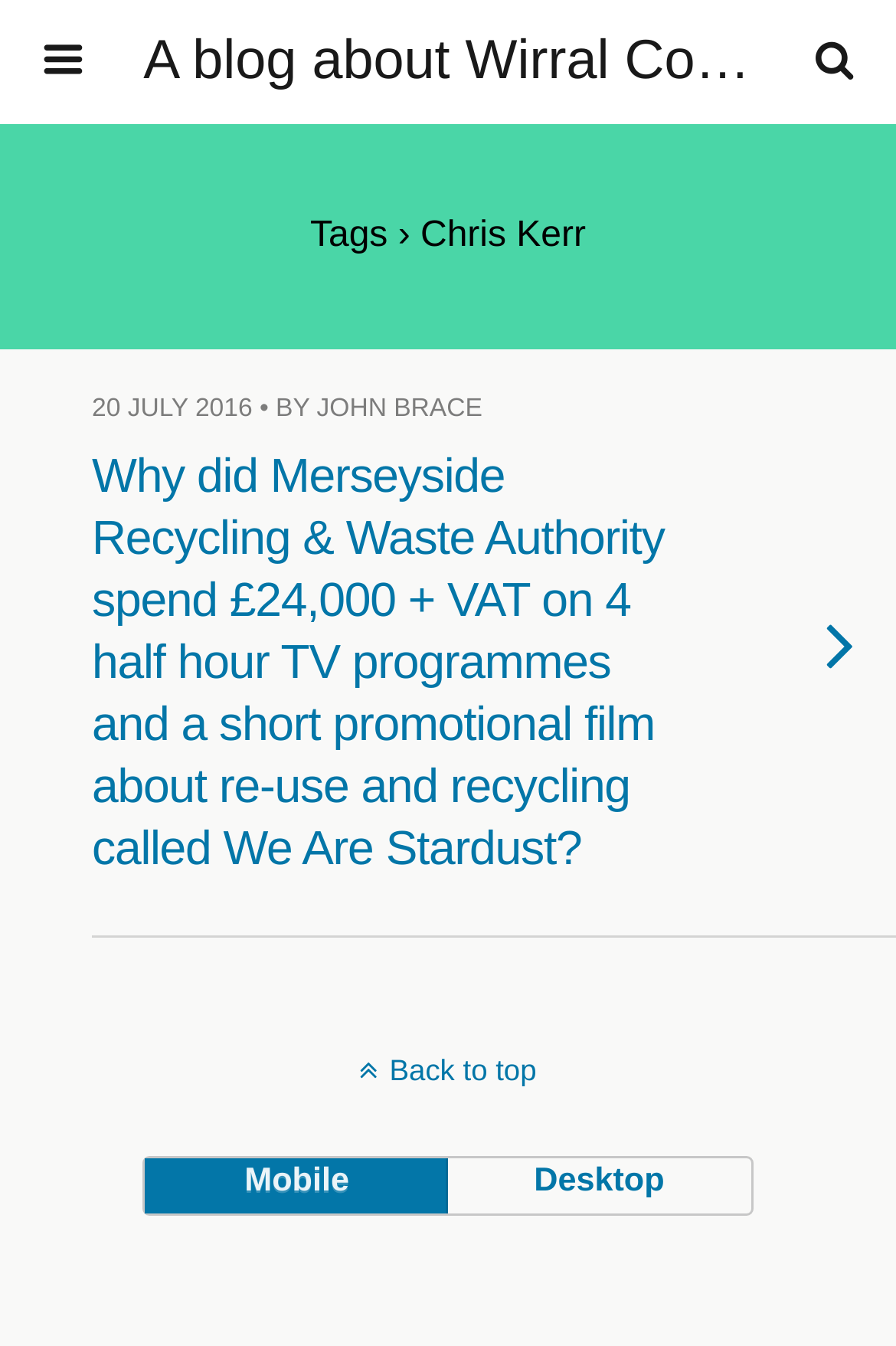Utilize the details in the image to thoroughly answer the following question: What is the function of the 'Back to top' link?

The 'Back to top' link is located at the bottom of the webpage, suggesting that it is used to navigate back to the top of the page, likely to provide an easy way to access the top navigation or search bar.